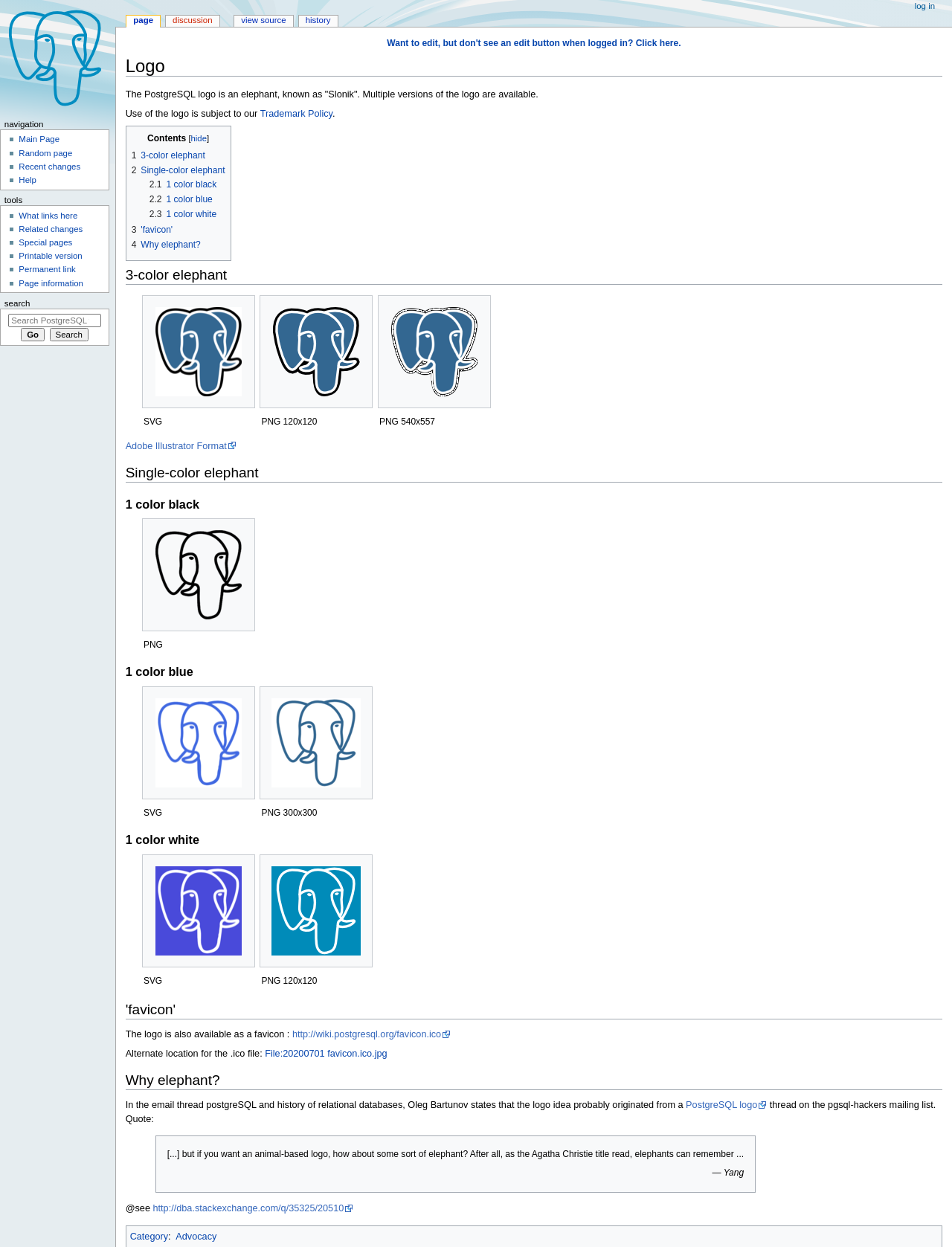Using the webpage screenshot, find the UI element described by Karis Battle. Provide the bounding box coordinates in the format (top-left x, top-left y, bottom-right x, bottom-right y), ensuring all values are floating point numbers between 0 and 1.

None